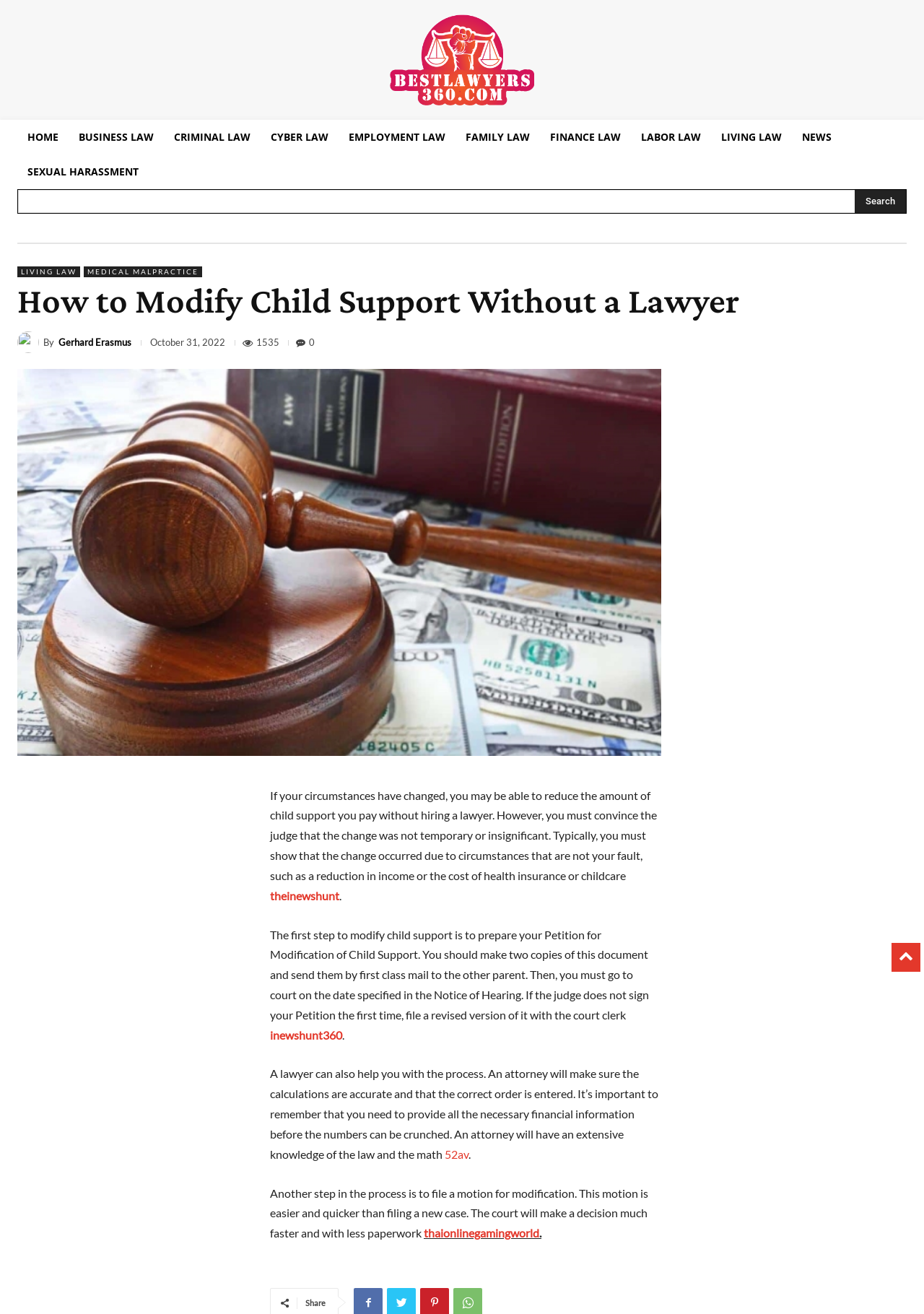Based on the element description parent_node: Search name="s", identify the bounding box coordinates for the UI element. The coordinates should be in the format (top-left x, top-left y, bottom-right x, bottom-right y) and within the 0 to 1 range.

[0.02, 0.145, 0.925, 0.162]